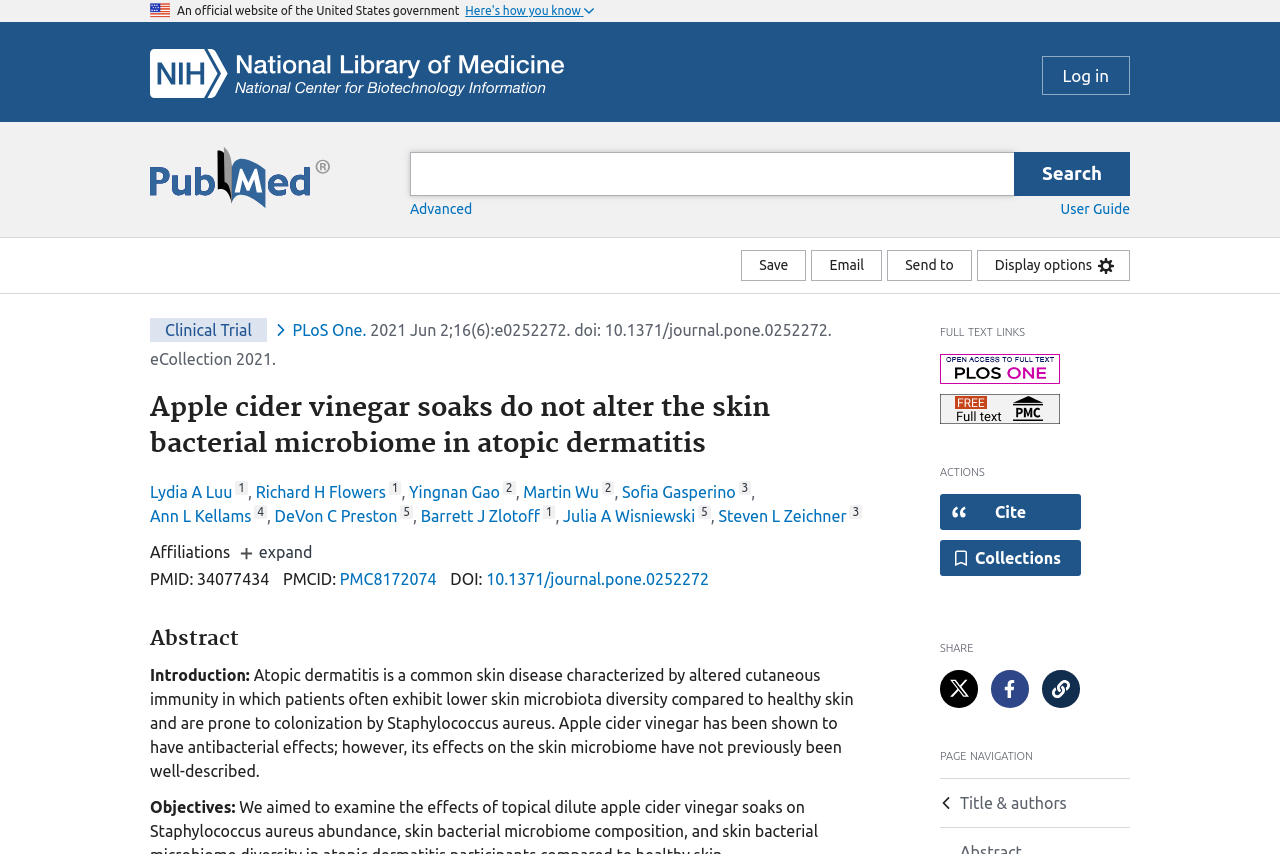Locate the bounding box coordinates of the clickable element to fulfill the following instruction: "Search for a term". Provide the coordinates as four float numbers between 0 and 1 in the format [left, top, right, bottom].

[0.305, 0.178, 0.898, 0.23]